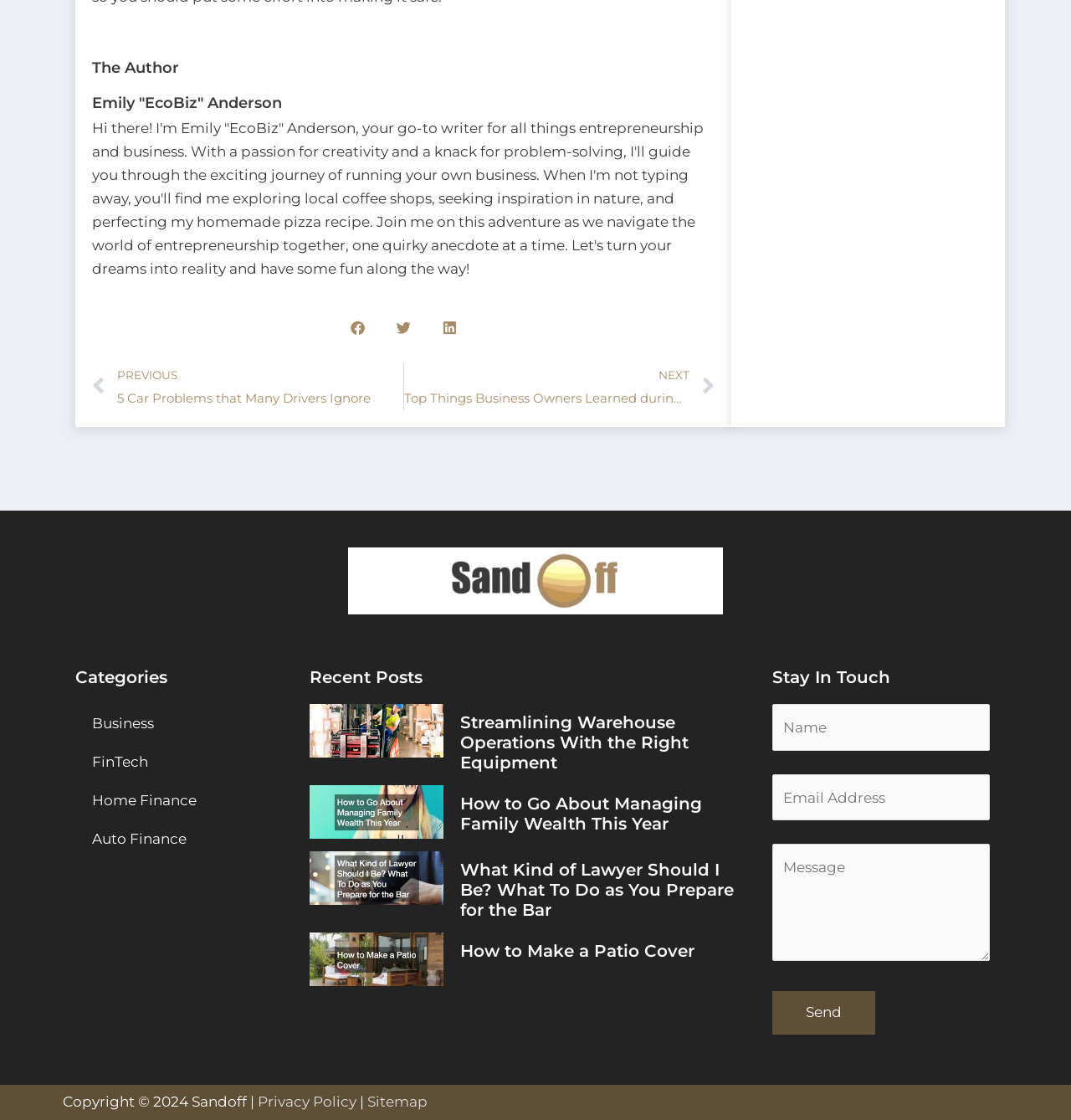How many social media sharing buttons are there?
Based on the image, provide your answer in one word or phrase.

3